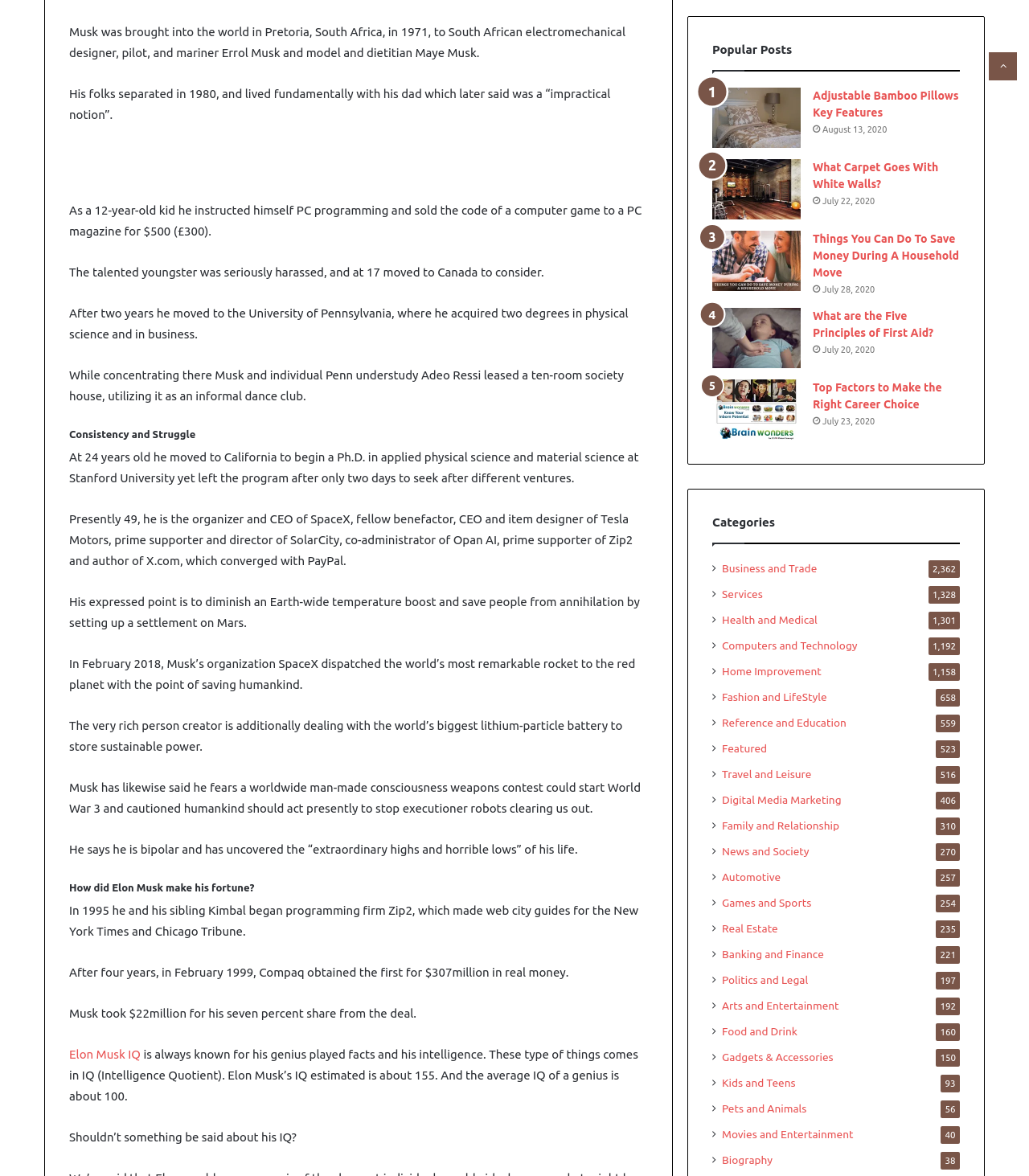Please give a one-word or short phrase response to the following question: 
What is Elon Musk's IQ?

155